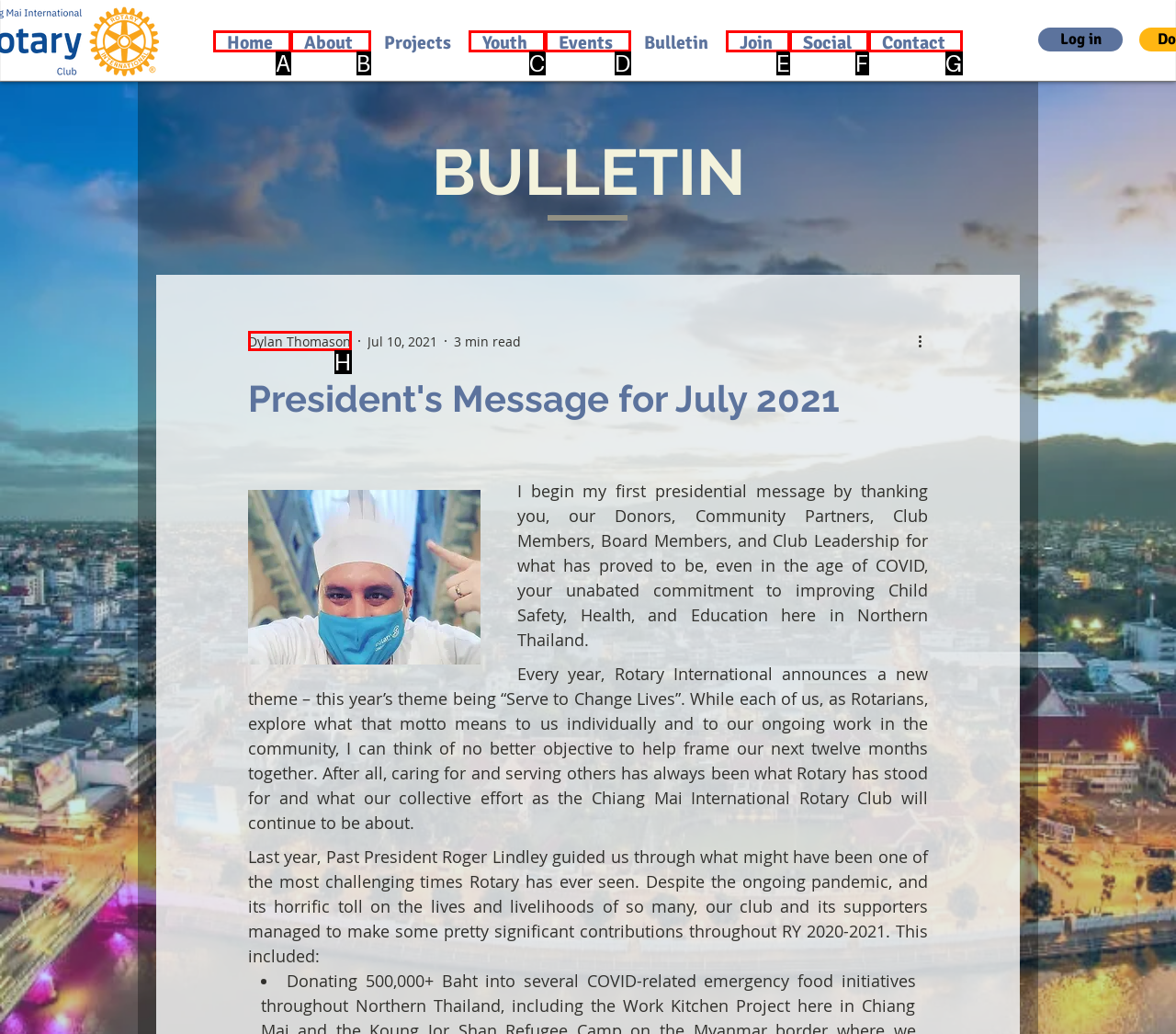Choose the letter that best represents the description: Join. Answer with the letter of the selected choice directly.

E